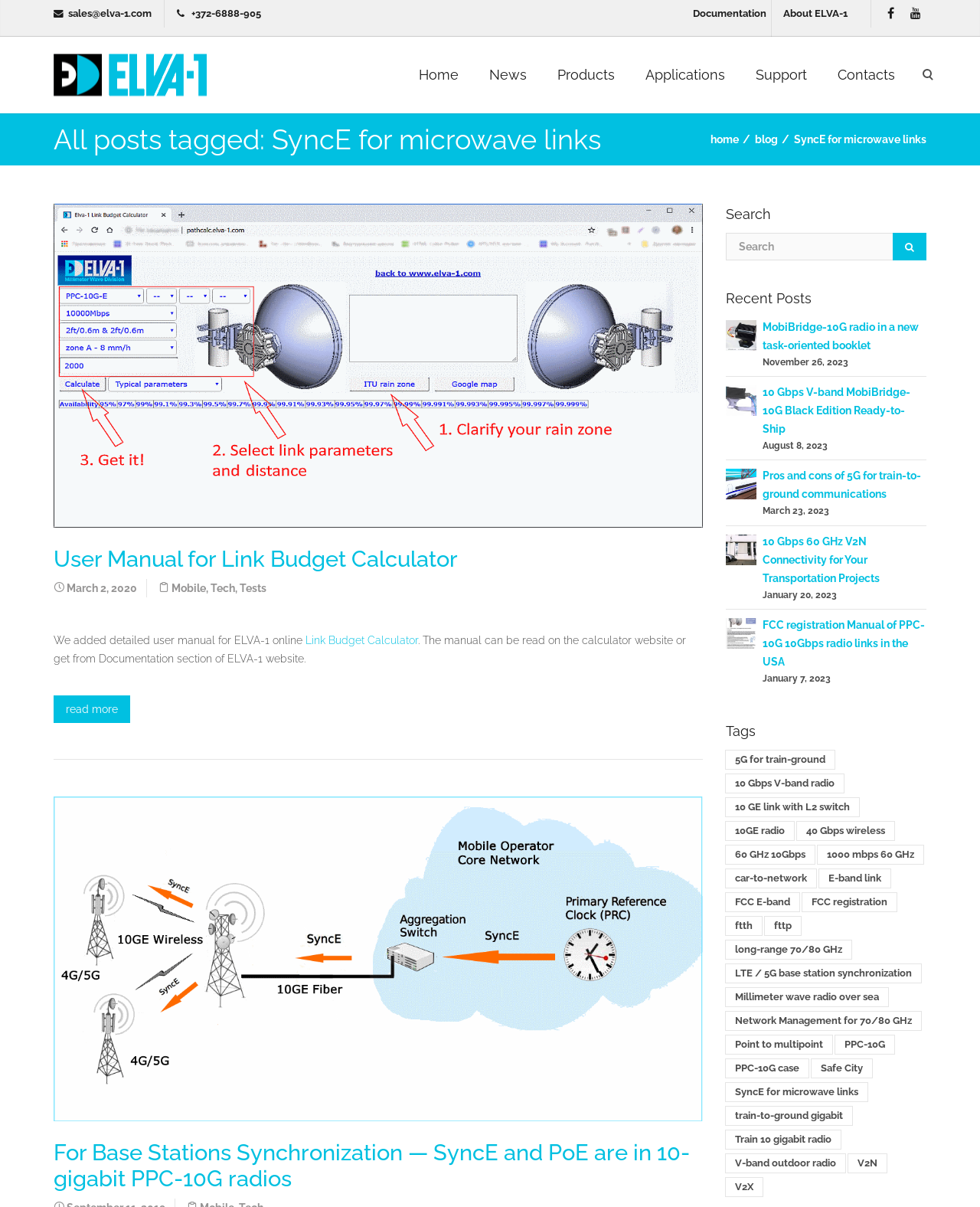Please determine the bounding box coordinates for the UI element described here. Use the format (top-left x, top-left y, bottom-right x, bottom-right y) with values bounded between 0 and 1: Applications

[0.643, 0.03, 0.755, 0.094]